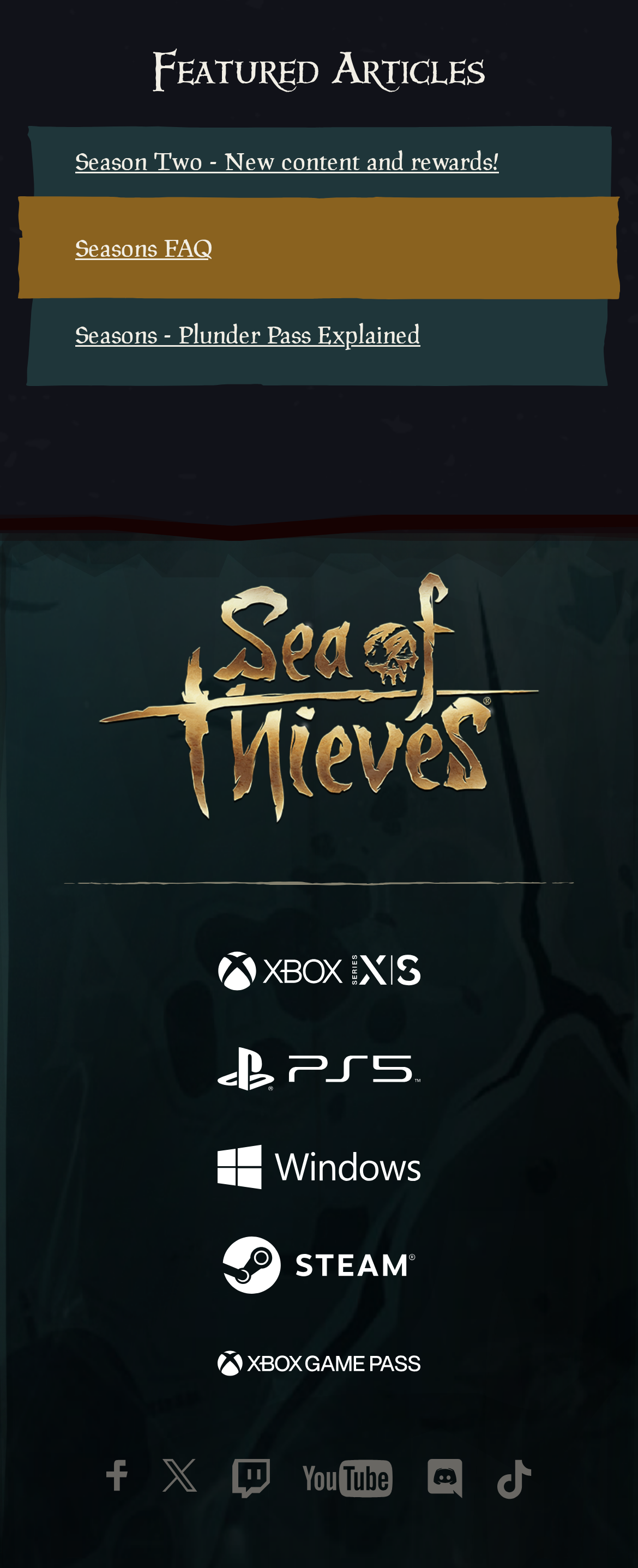Determine the bounding box coordinates for the area that needs to be clicked to fulfill this task: "Explore Seasons FAQ". The coordinates must be given as four float numbers between 0 and 1, i.e., [left, top, right, bottom].

[0.118, 0.148, 0.333, 0.168]